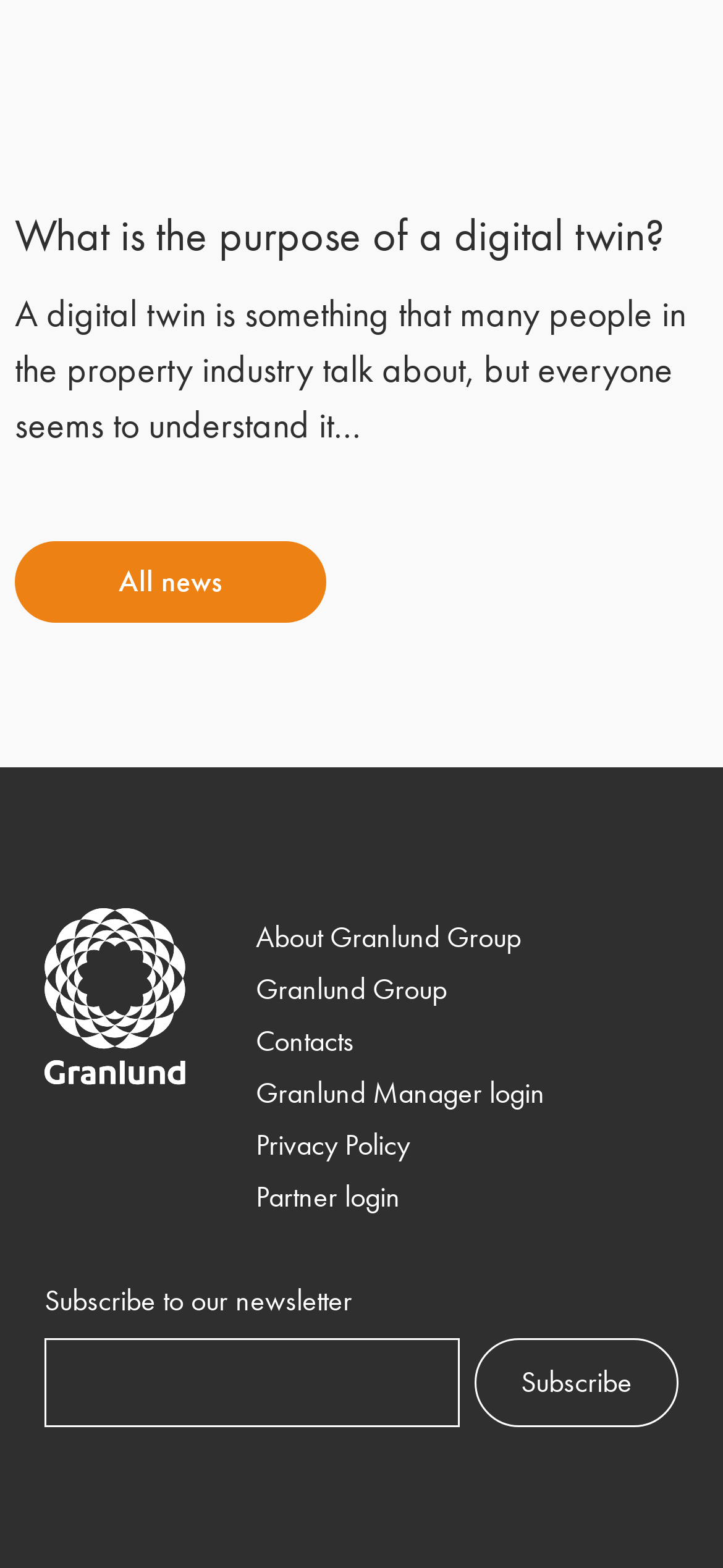Extract the bounding box coordinates of the UI element described: "Contacts". Provide the coordinates in the format [left, top, right, bottom] with values ranging from 0 to 1.

[0.354, 0.652, 0.49, 0.676]